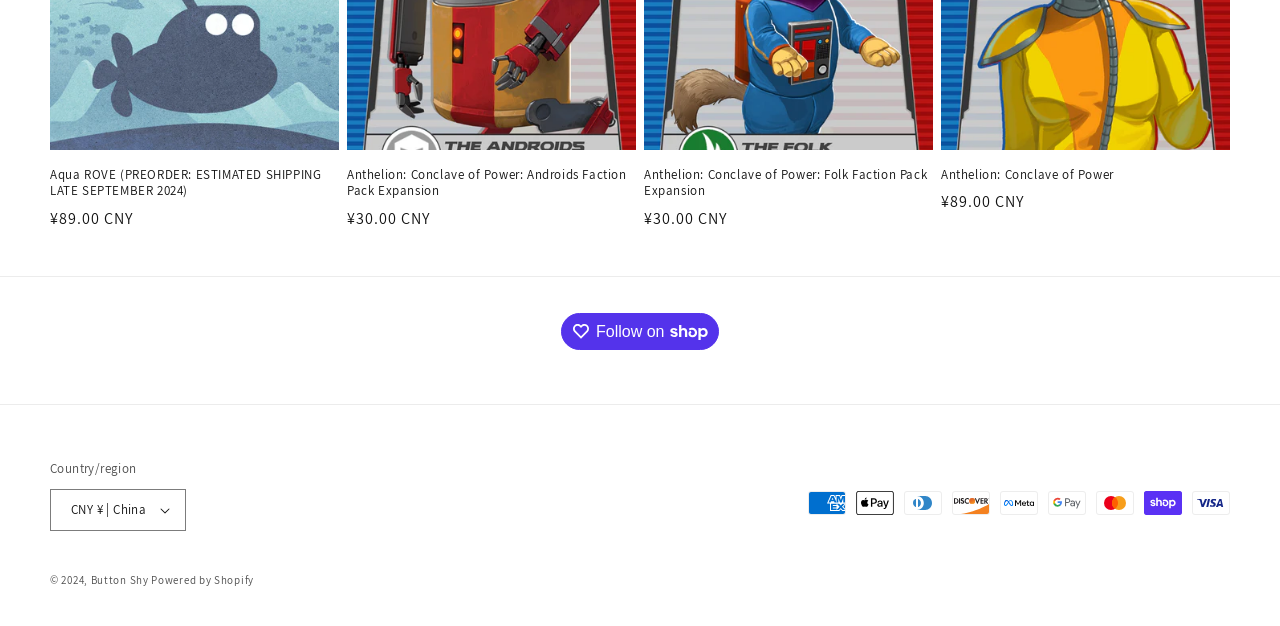Using floating point numbers between 0 and 1, provide the bounding box coordinates in the format (top-left x, top-left y, bottom-right x, bottom-right y). Locate the UI element described here: Button Shy

[0.071, 0.915, 0.116, 0.937]